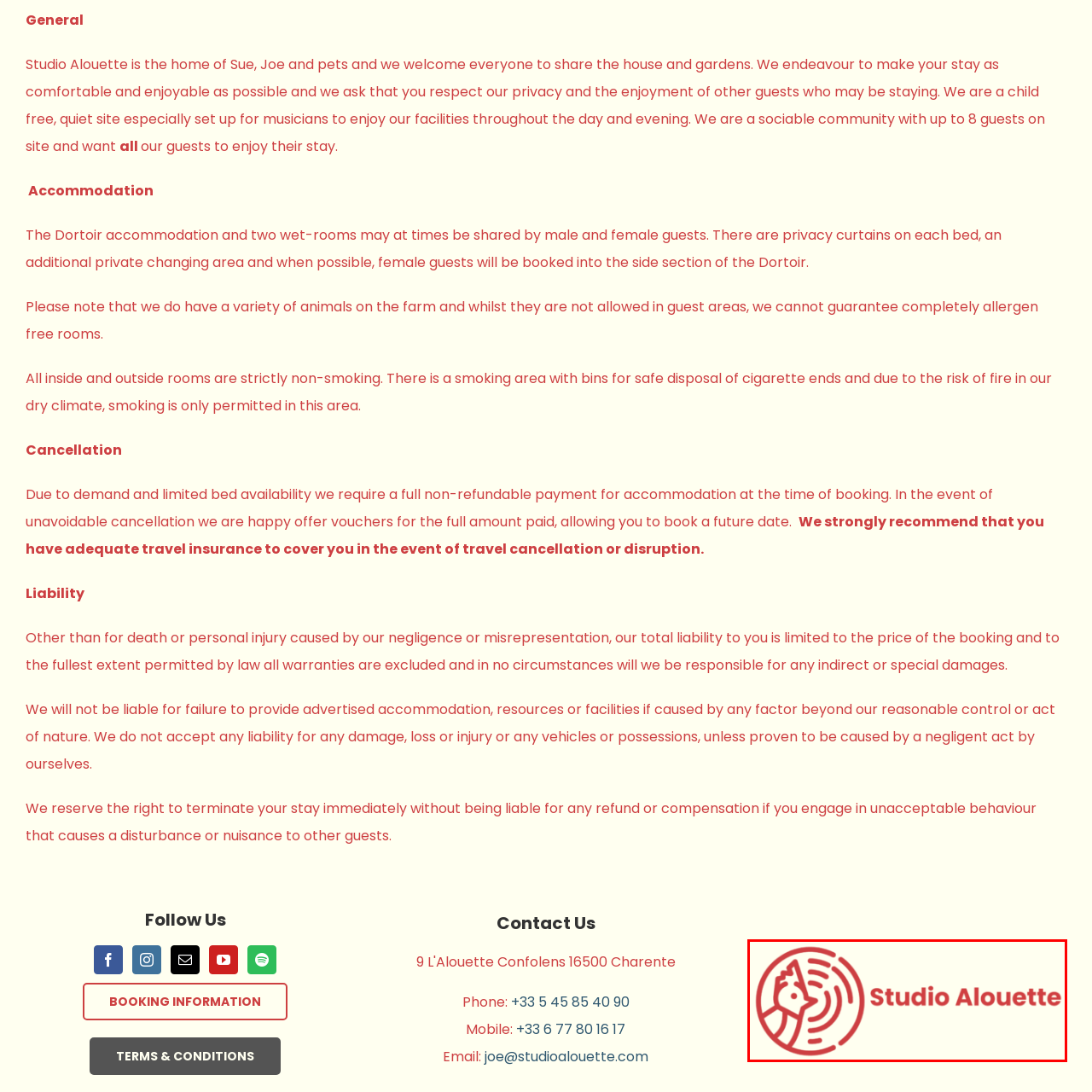Describe meticulously the scene encapsulated by the red boundary in the image.

The logo of "Studio Alouette" features a stylized representation of a bird, complemented by a circular design that suggests sound waves or rhythmic patterns, evoking a creative and musical atmosphere. The text "Studio Alouette" is rendered in a bold, modern font, highlighted in a vibrant red color that stands out against the soft cream background. This logo embodies the welcoming and artistic spirit of the studio, which is known for being a quiet, child-free space that encourages musicians and artists to collaborate and enjoy their surroundings.